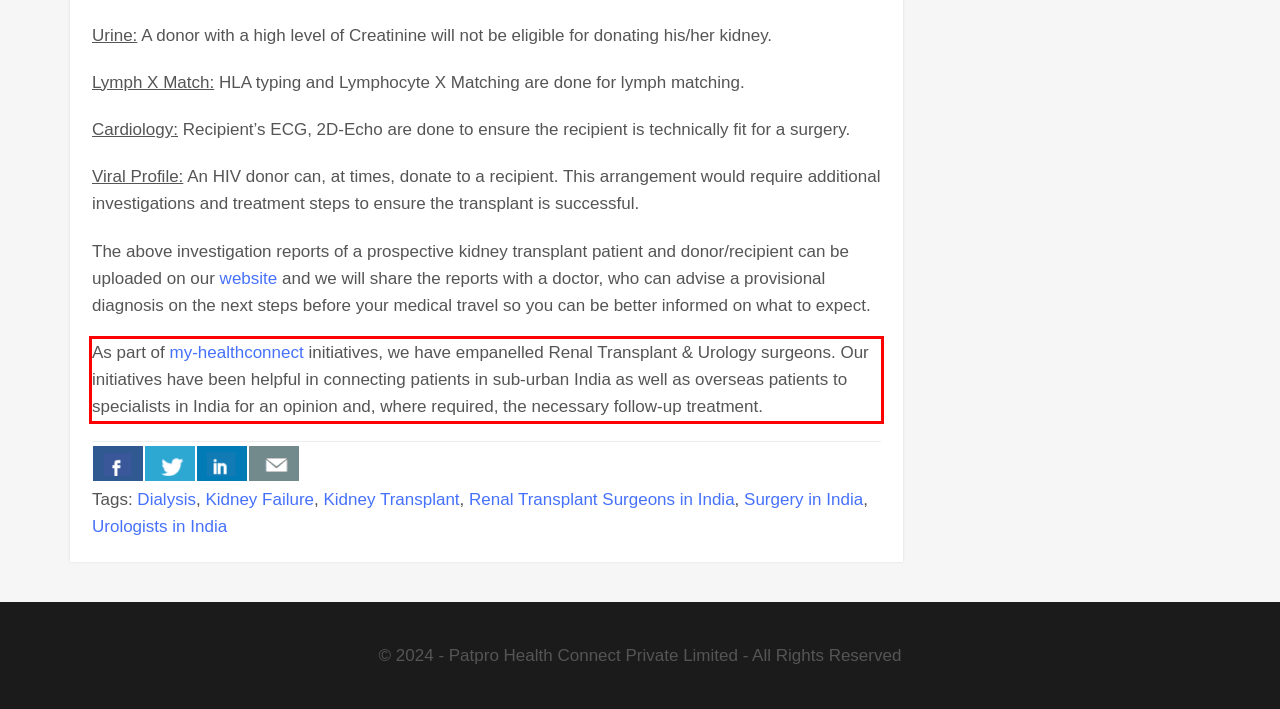Given a screenshot of a webpage with a red bounding box, please identify and retrieve the text inside the red rectangle.

As part of my-healthconnect initiatives, we have empanelled Renal Transplant & Urology surgeons. Our initiatives have been helpful in connecting patients in sub-urban India as well as overseas patients to specialists in India for an opinion and, where required, the necessary follow-up treatment.